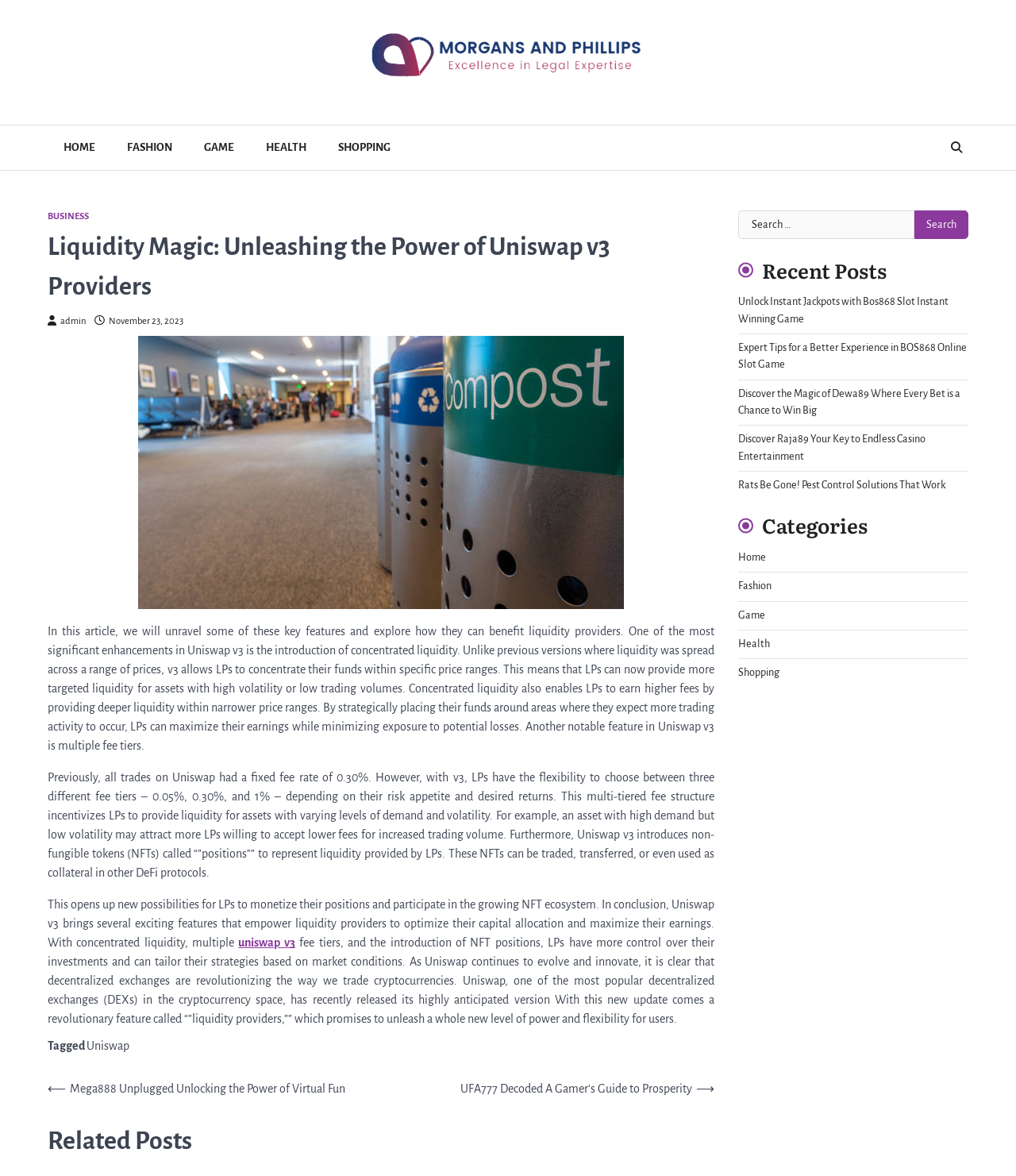Identify the bounding box coordinates of the region that needs to be clicked to carry out this instruction: "Click on the 'GAME' link". Provide these coordinates as four float numbers ranging from 0 to 1, i.e., [left, top, right, bottom].

[0.185, 0.107, 0.246, 0.145]